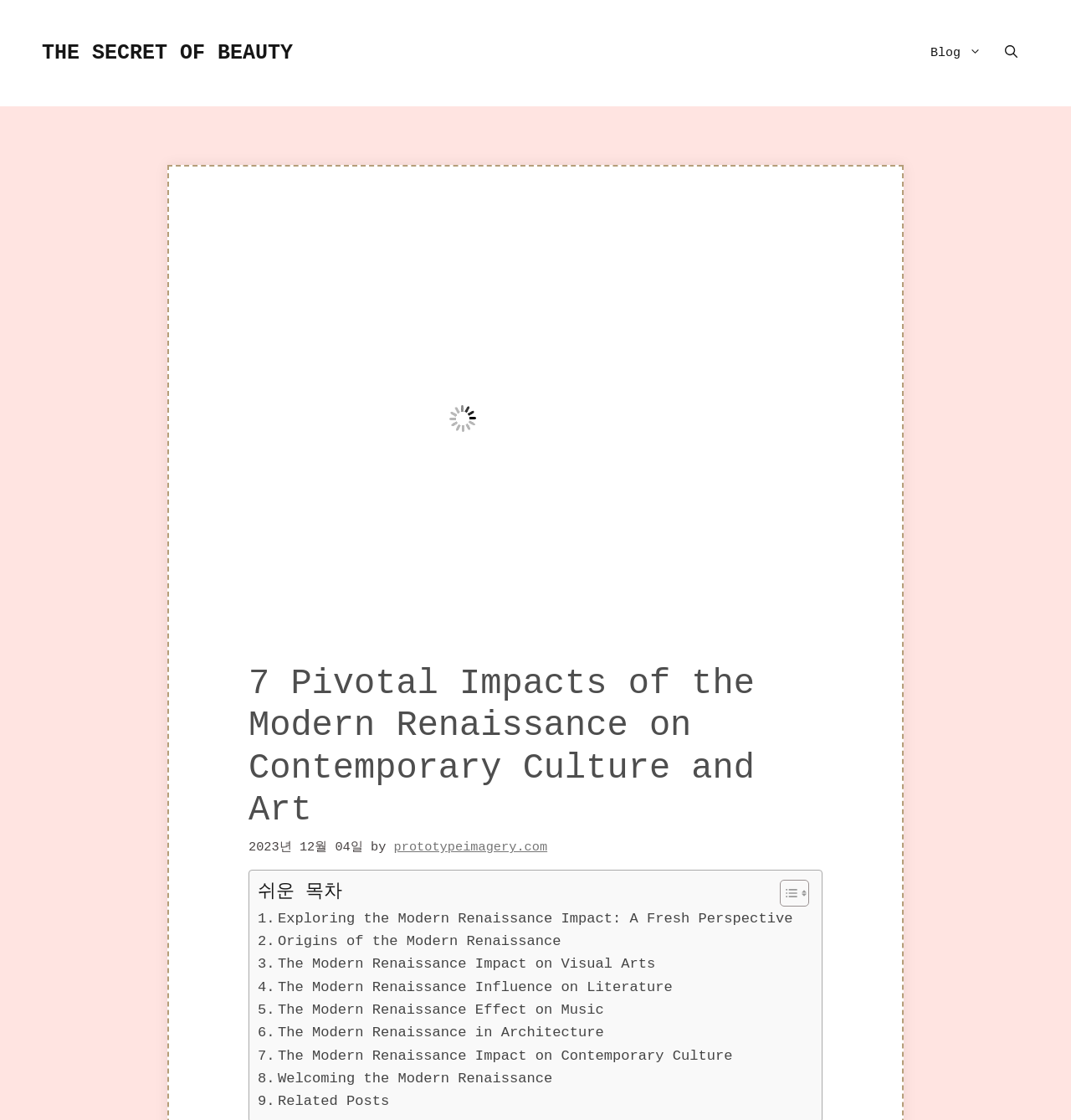How many images are in the header?
Using the visual information, answer the question in a single word or phrase.

1